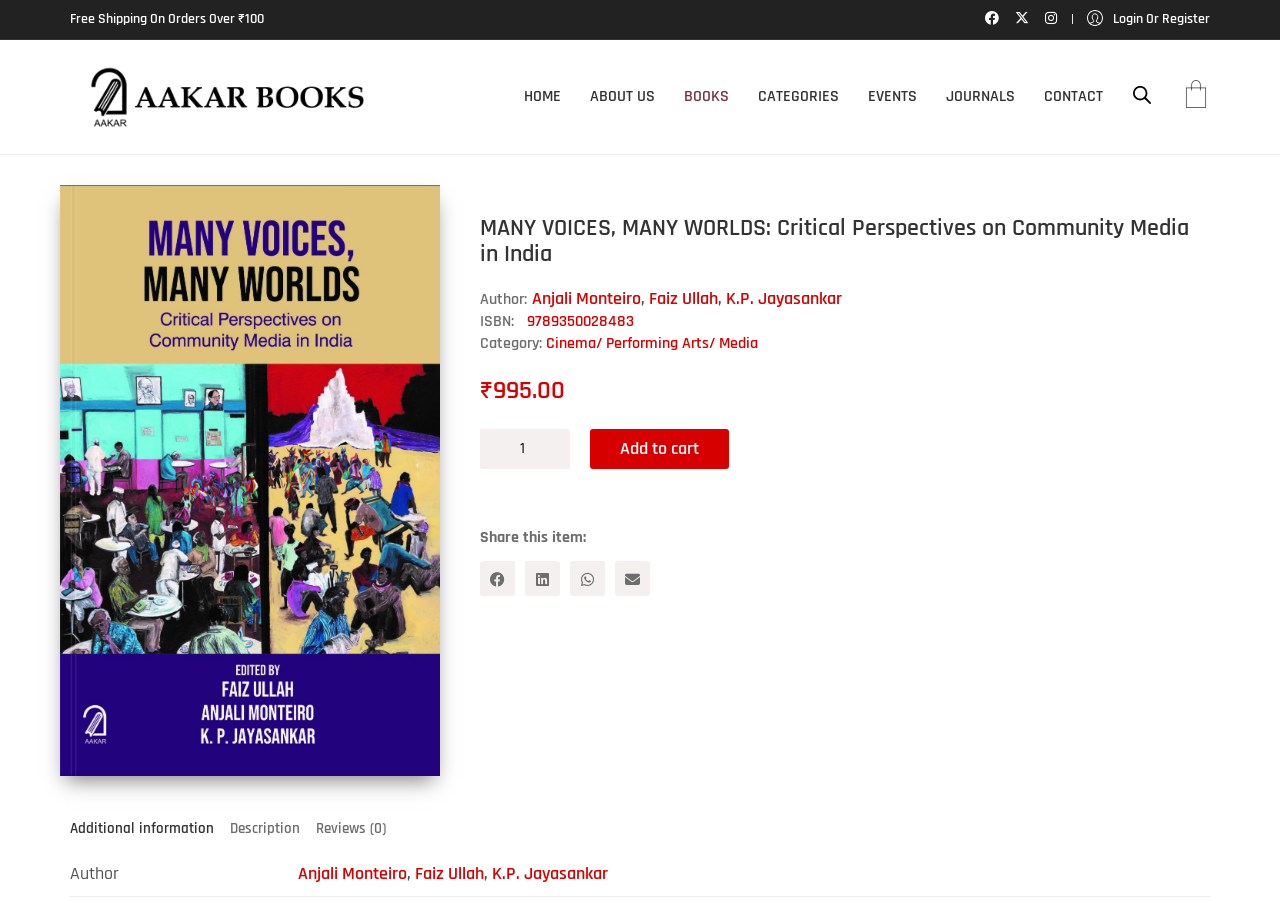Please find and report the bounding box coordinates of the element to click in order to perform the following action: "Click on the 'Add to cart' button". The coordinates should be expressed as four float numbers between 0 and 1, in the format [left, top, right, bottom].

[0.461, 0.475, 0.57, 0.519]